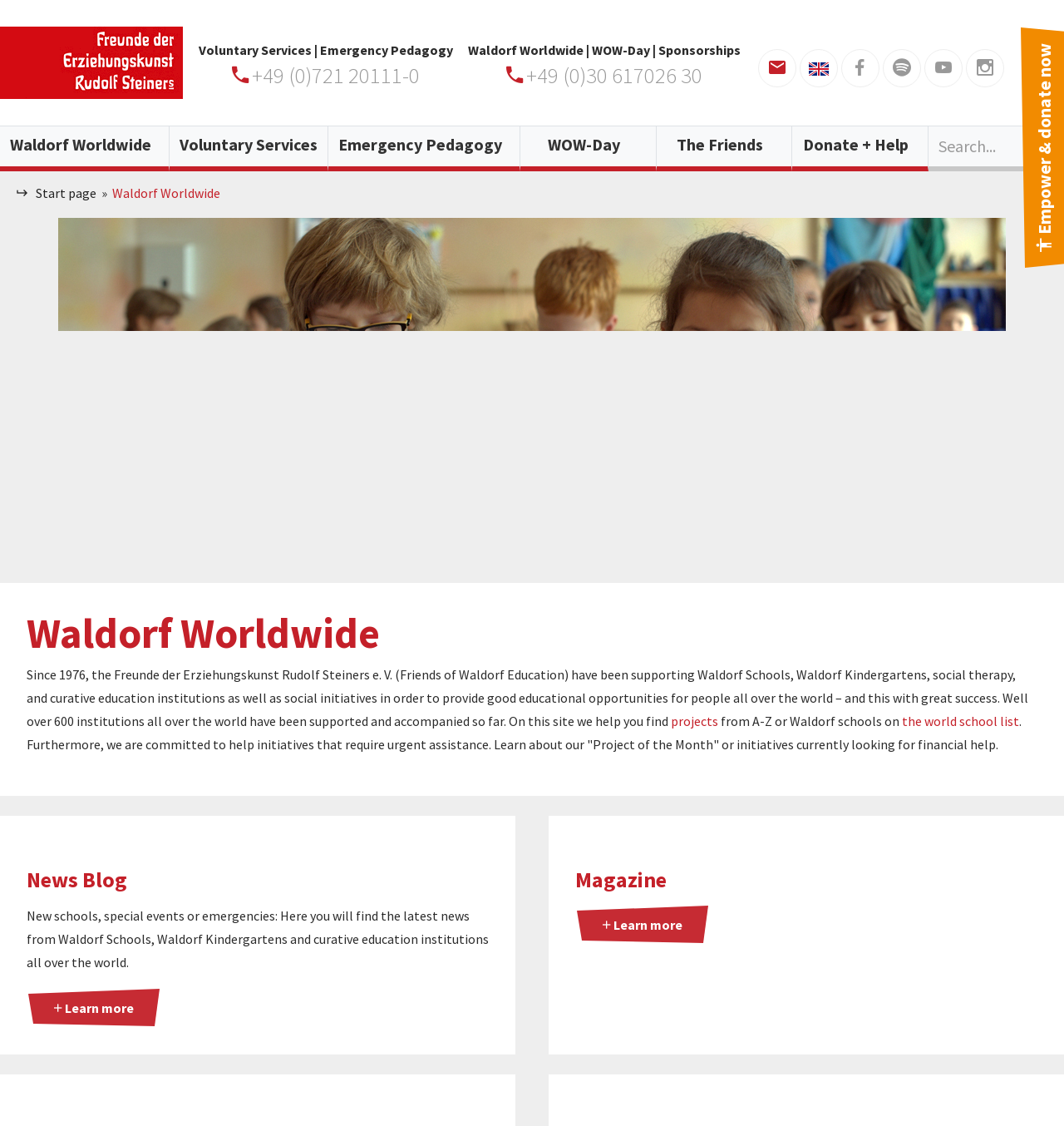What is the name of the organization?
Using the details shown in the screenshot, provide a comprehensive answer to the question.

The name of the organization can be found in the top-left corner of the webpage, where it says 'Waldorf Worldwide - Freunde Waldorf'. This is likely the name of the organization that the webpage is about.